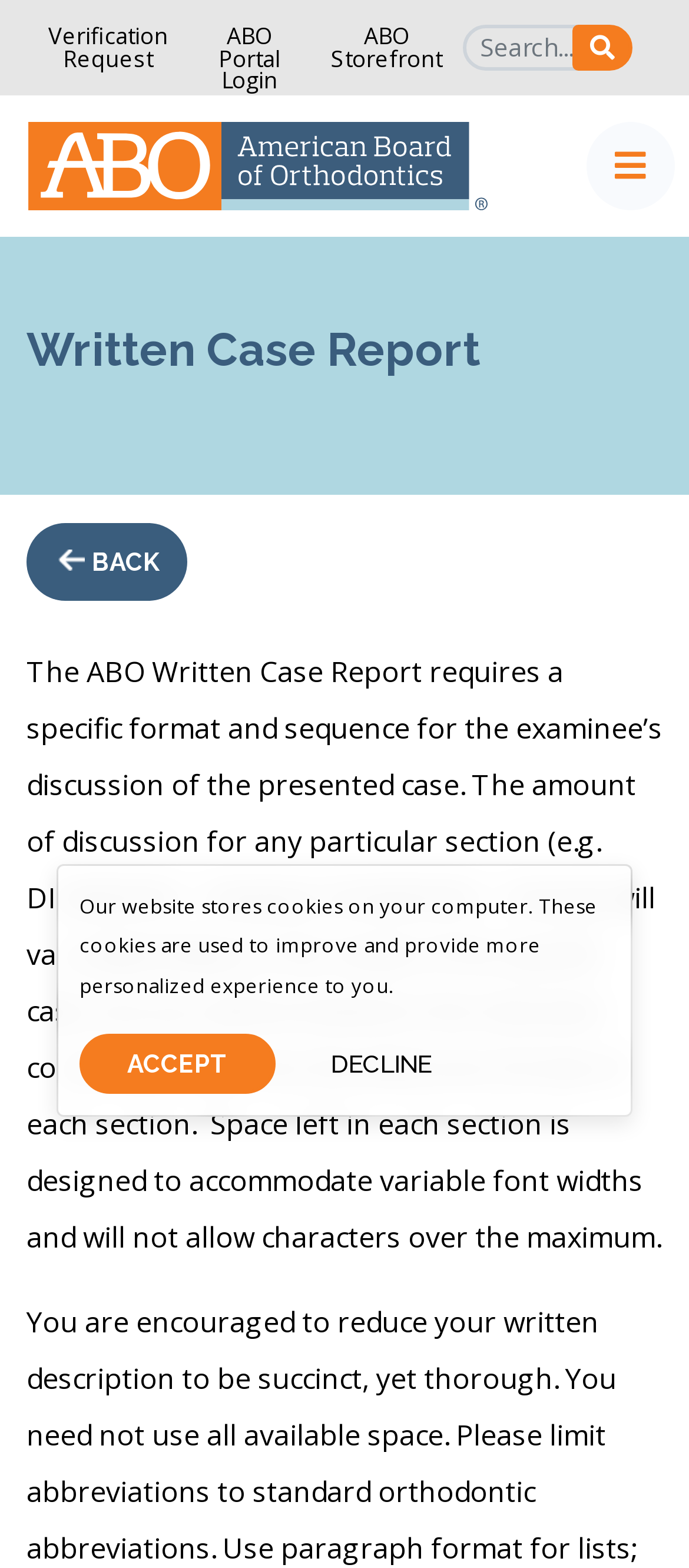Identify the bounding box coordinates of the area that should be clicked in order to complete the given instruction: "Go back to the previous page". The bounding box coordinates should be four float numbers between 0 and 1, i.e., [left, top, right, bottom].

[0.038, 0.333, 0.272, 0.383]